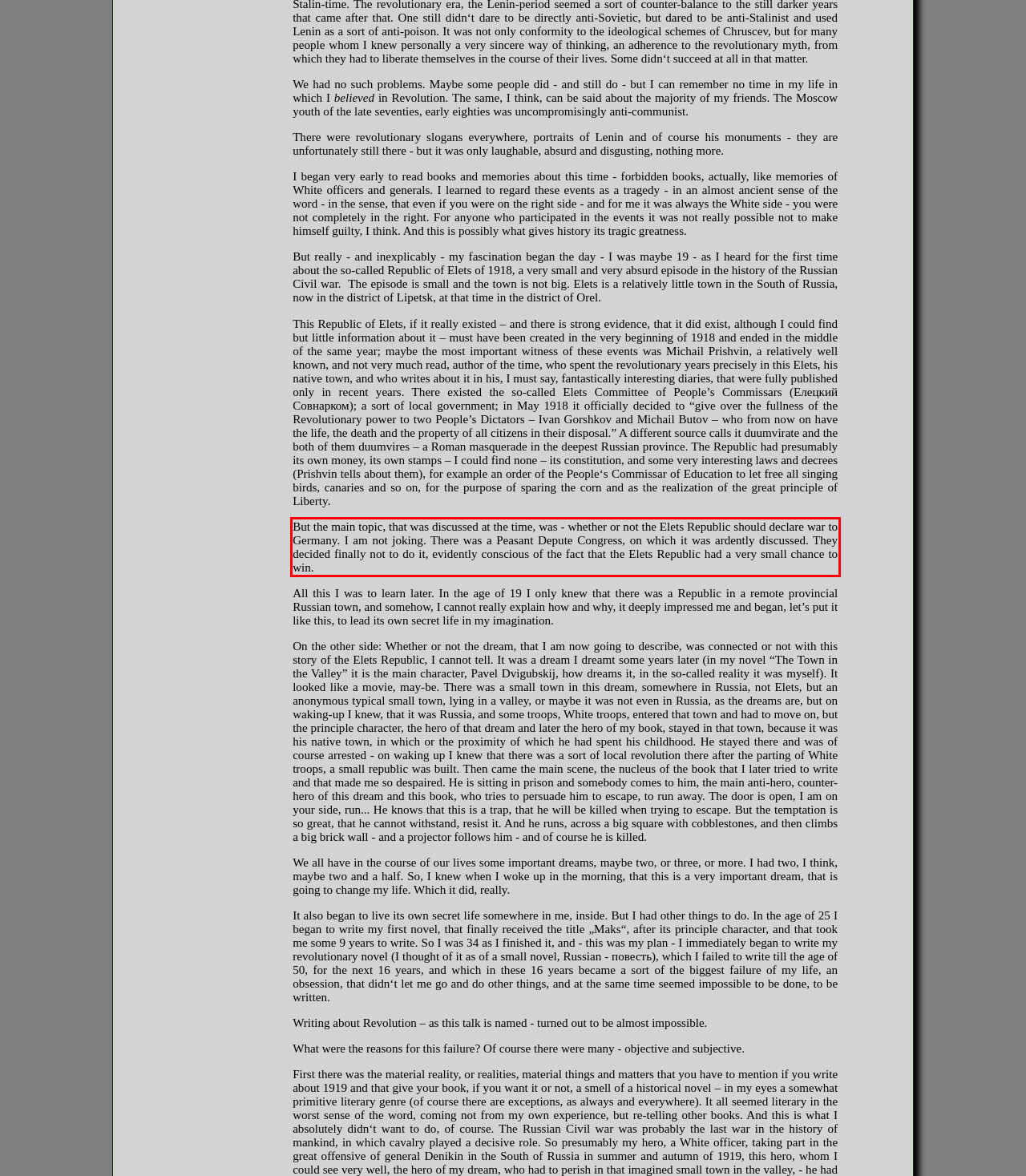You are presented with a webpage screenshot featuring a red bounding box. Perform OCR on the text inside the red bounding box and extract the content.

But the main topic, that was discussed at the time, was - whether or not the Elets Republic should declare war to Germany. I am not joking. There was a Peasant Depute Congress, on which it was ardently discussed. They decided finally not to do it, evidently conscious of the fact that the Elets Republic had a very small chance to win.